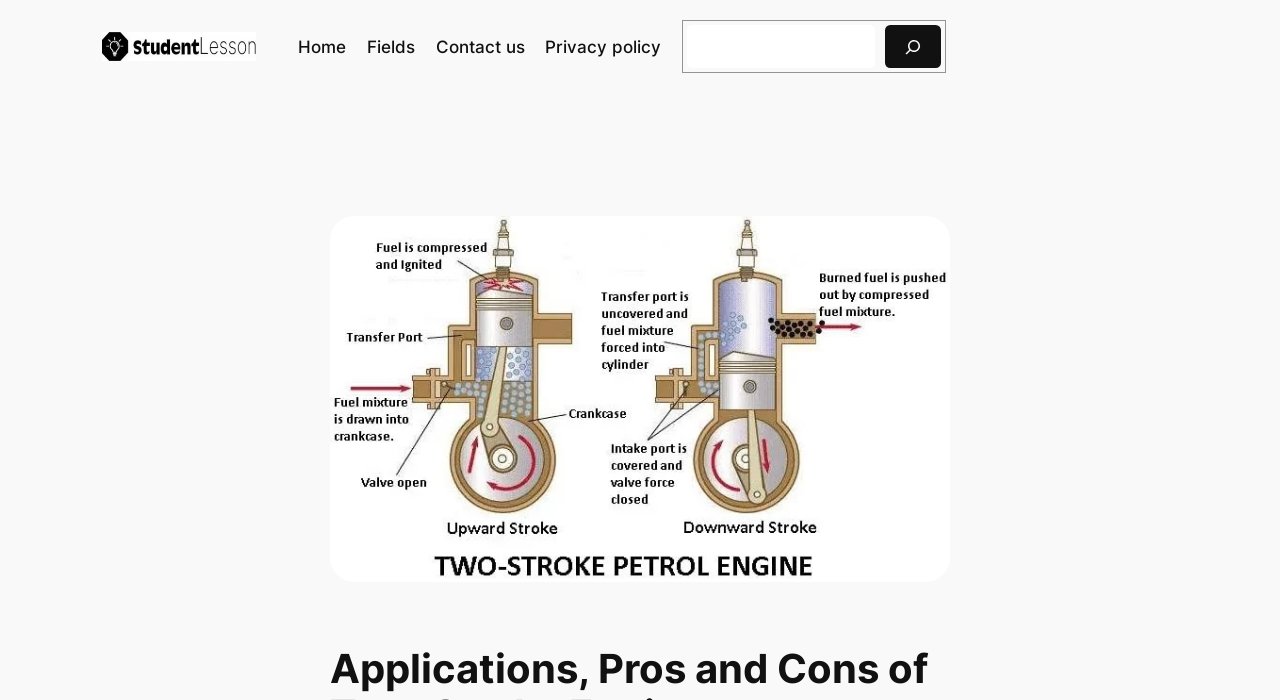For the element described, predict the bounding box coordinates as (top-left x, top-left y, bottom-right x, bottom-right y). All values should be between 0 and 1. Element description: Home

[0.233, 0.048, 0.268, 0.085]